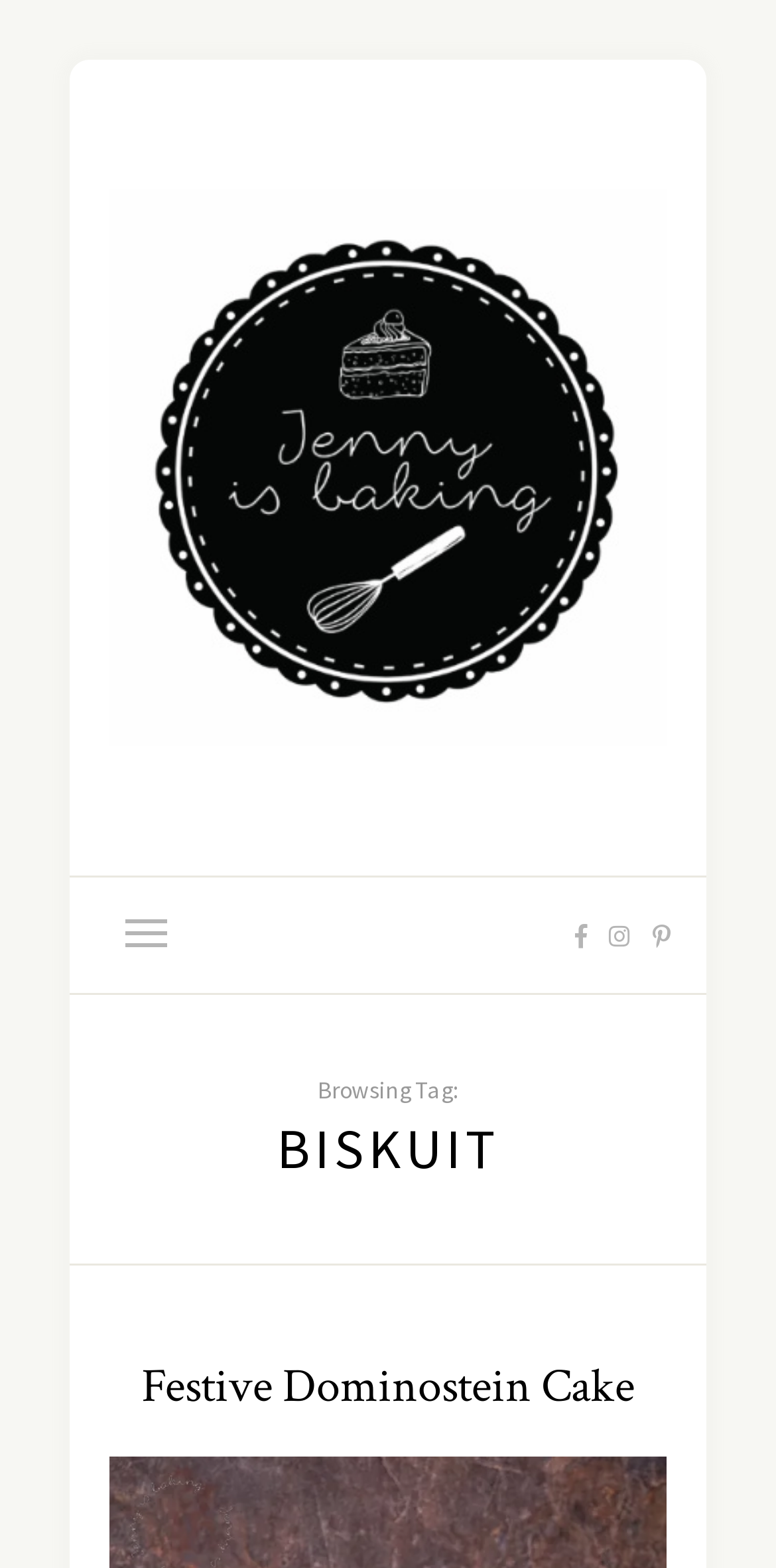Respond to the question below with a single word or phrase:
What is the category of the current webpage?

Baking